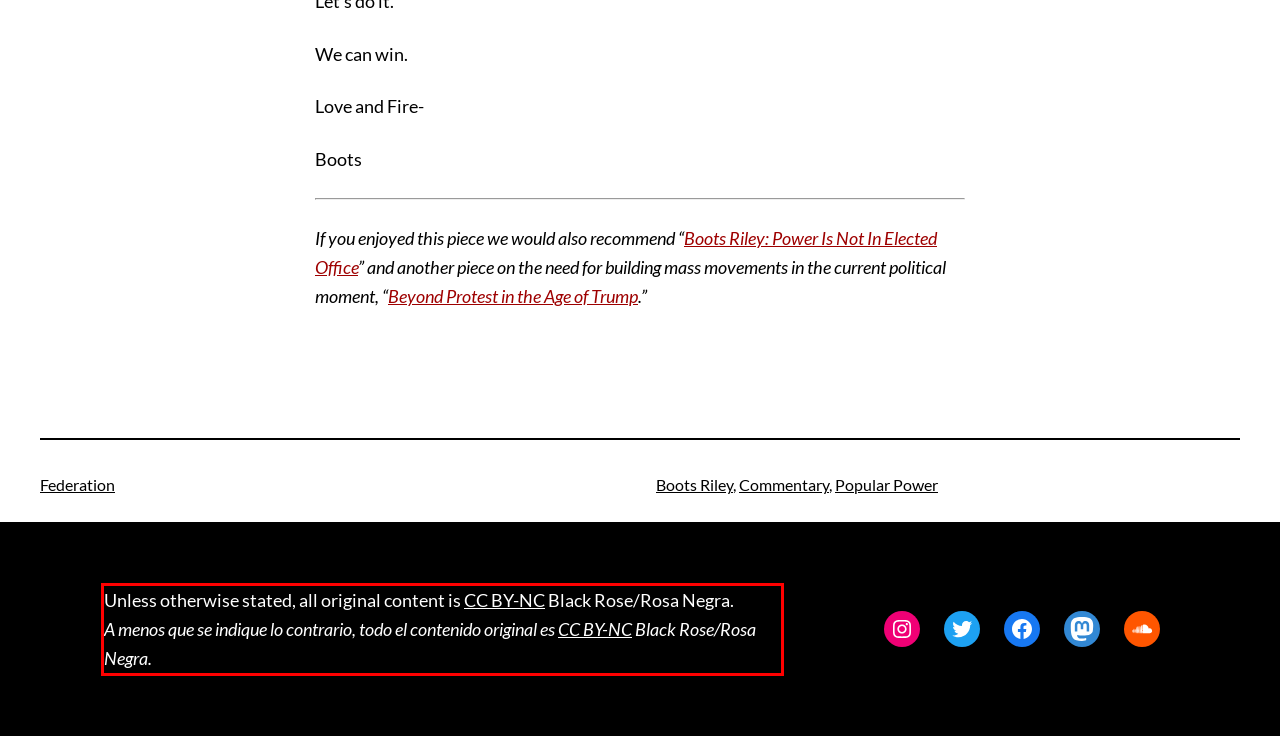Given a webpage screenshot with a red bounding box, perform OCR to read and deliver the text enclosed by the red bounding box.

Unless otherwise stated, all original content is CC BY-NC Black Rose/Rosa Negra. A menos que se indique lo contrario, todo el contenido original es CC BY-NC Black Rose/Rosa Negra.